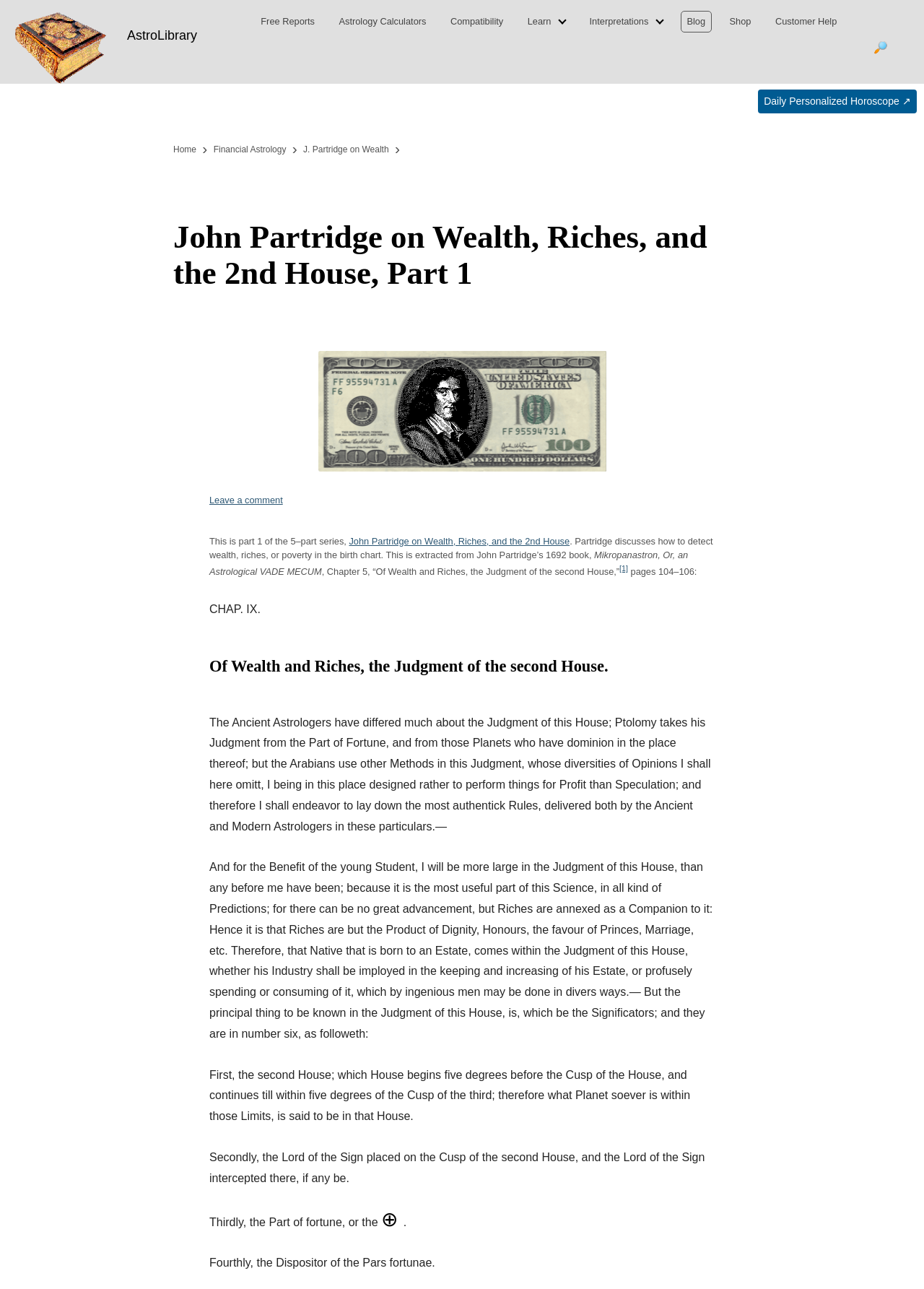How many significators are mentioned in the article?
Look at the screenshot and respond with a single word or phrase.

Six